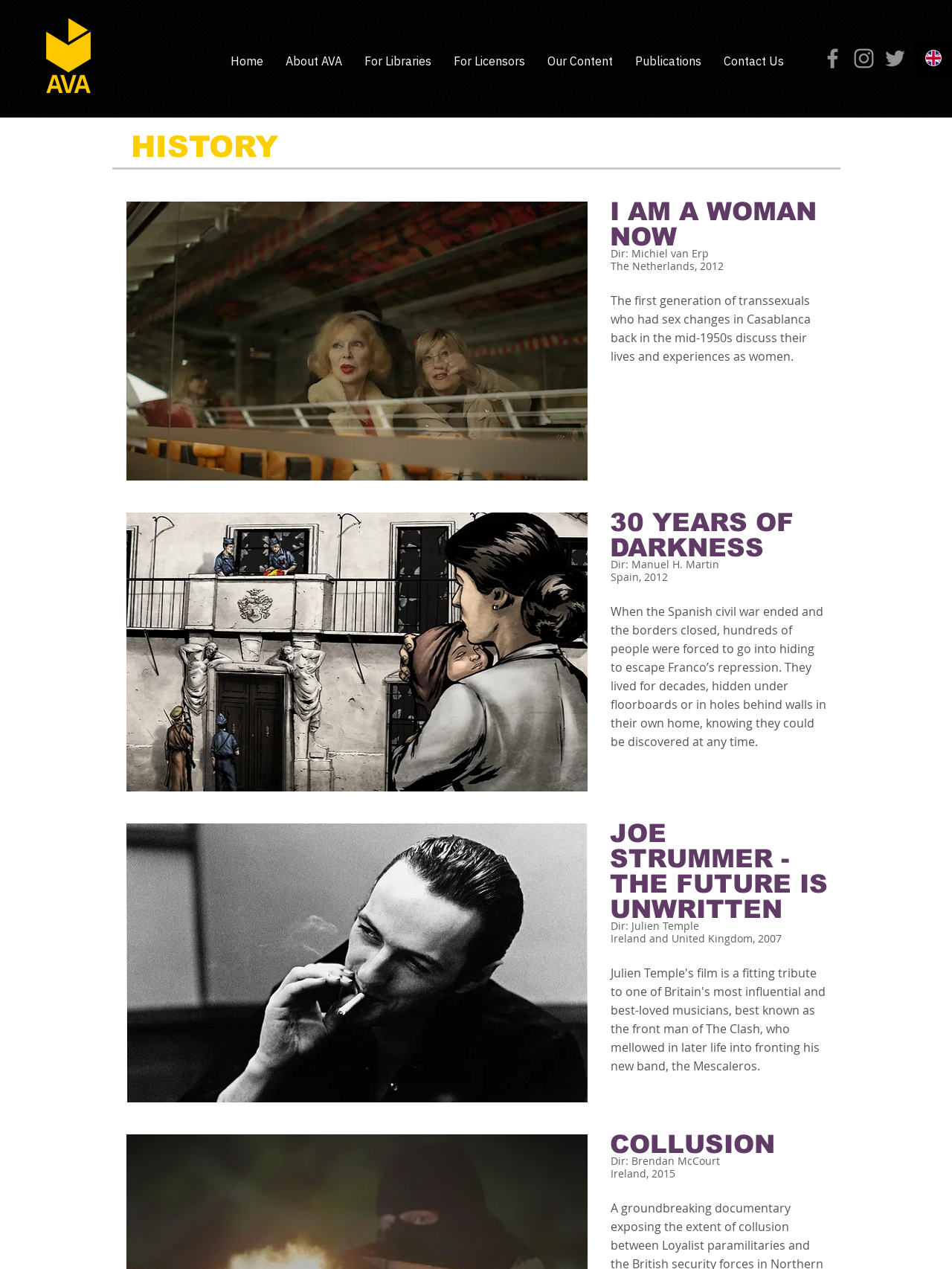Give a concise answer of one word or phrase to the question: 
What is the country of origin for the movie '30 YEARS OF DARKNESS'?

Spain